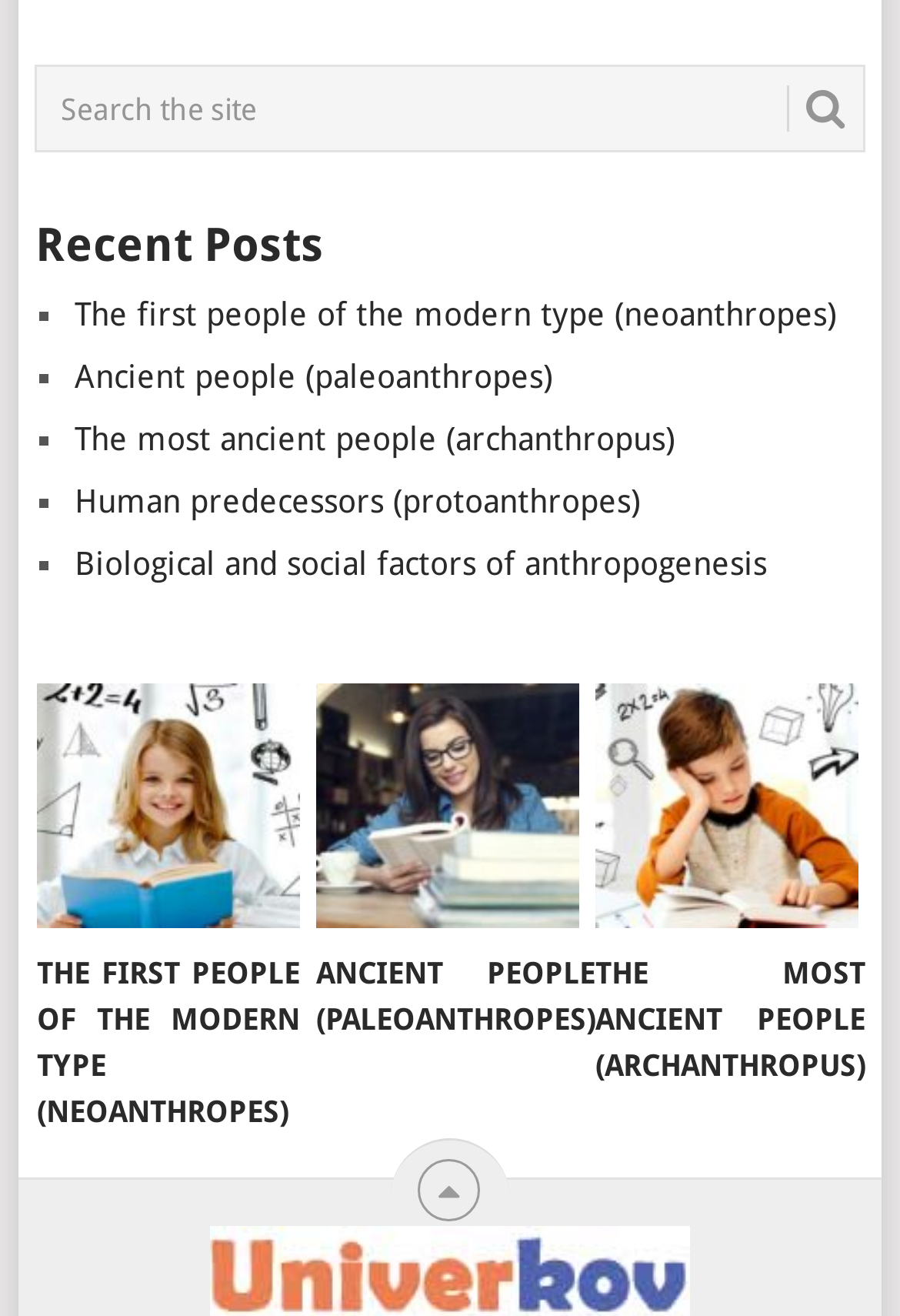Provide a single word or phrase answer to the question: 
What is the symbol used for list markers?

■